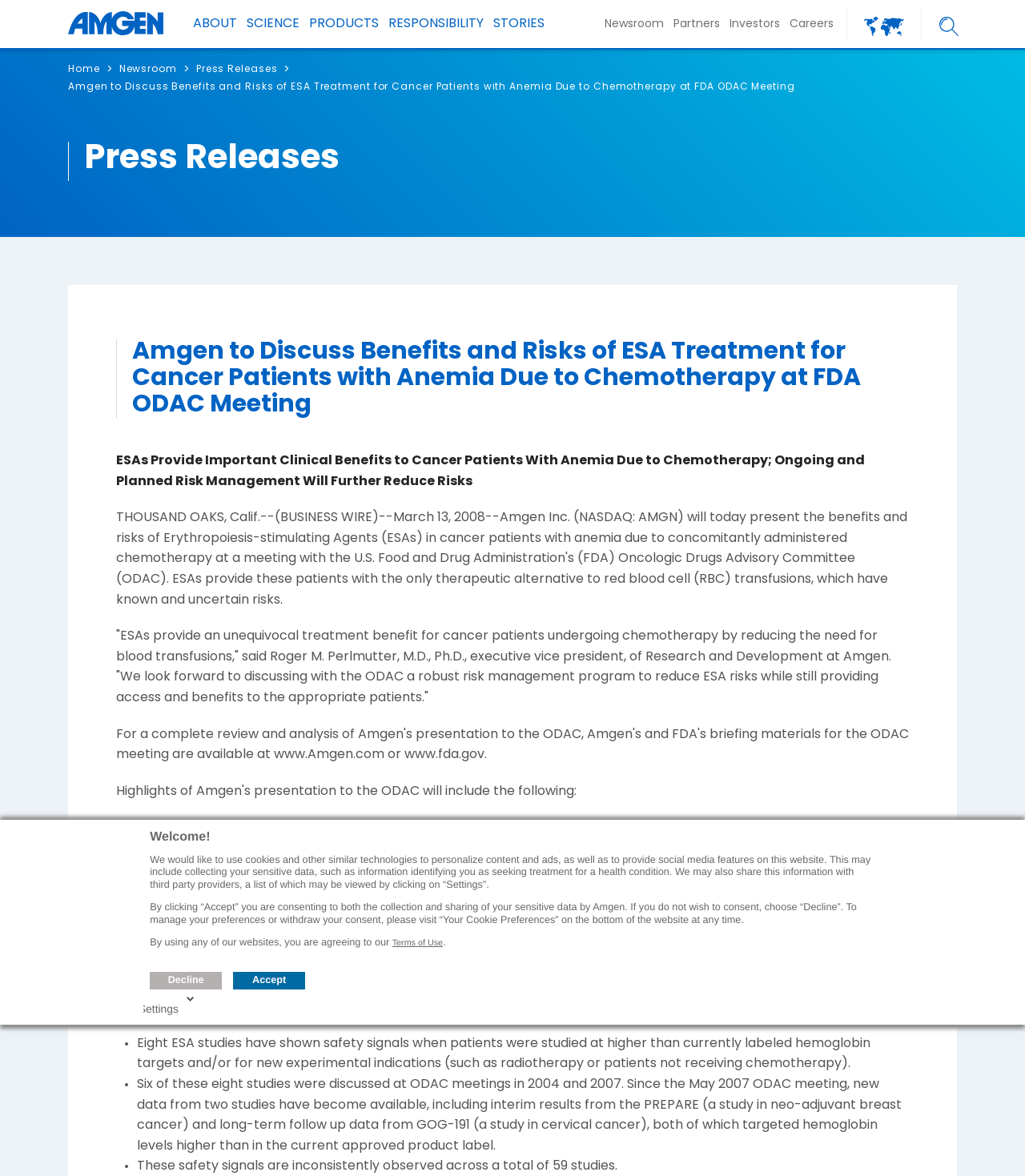Locate the bounding box coordinates of the element that should be clicked to execute the following instruction: "Search".

[0.907, 0.0, 0.938, 0.033]